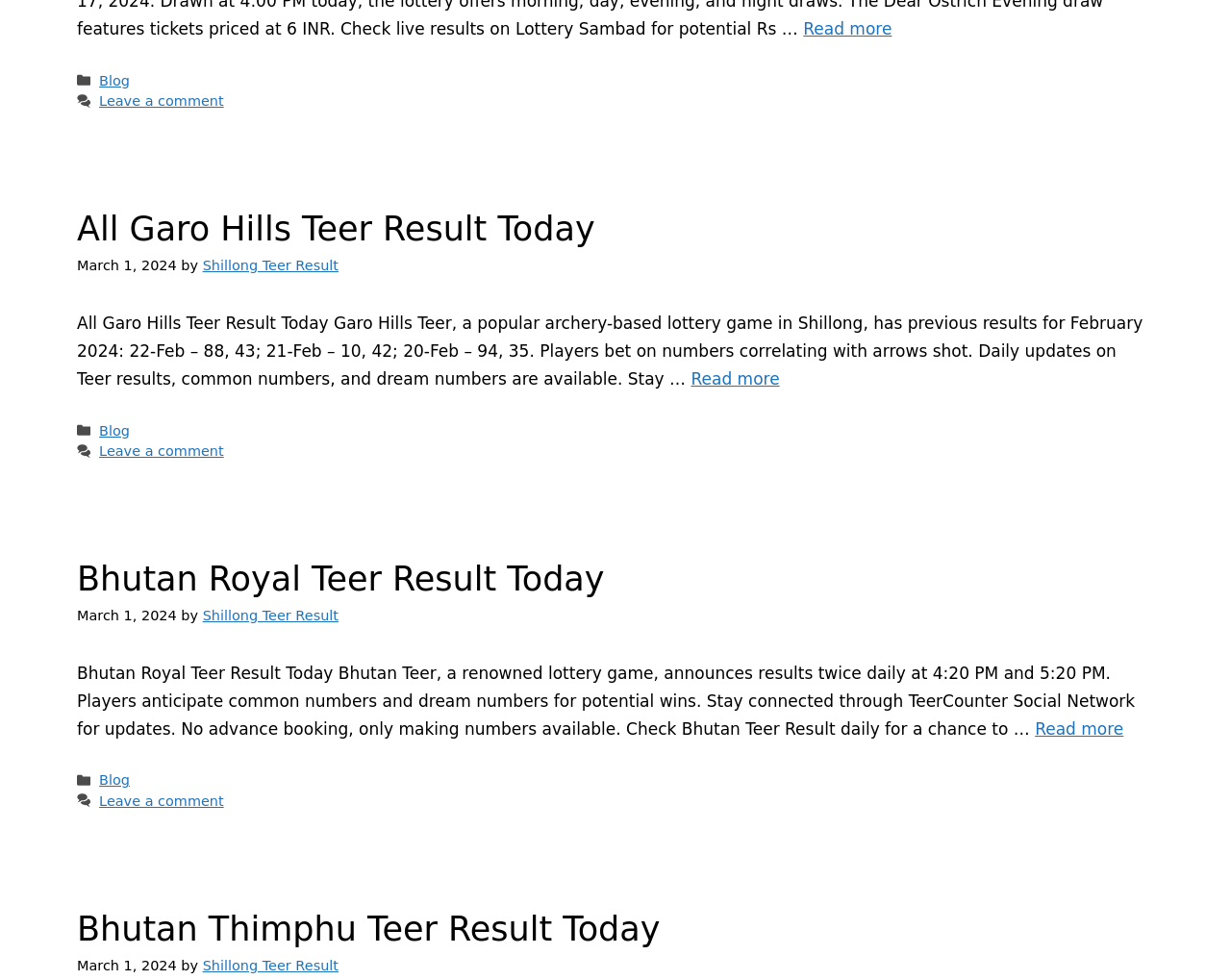Extract the bounding box coordinates of the UI element described by: "Read more". The coordinates should include four float numbers ranging from 0 to 1, e.g., [left, top, right, bottom].

[0.561, 0.377, 0.633, 0.396]